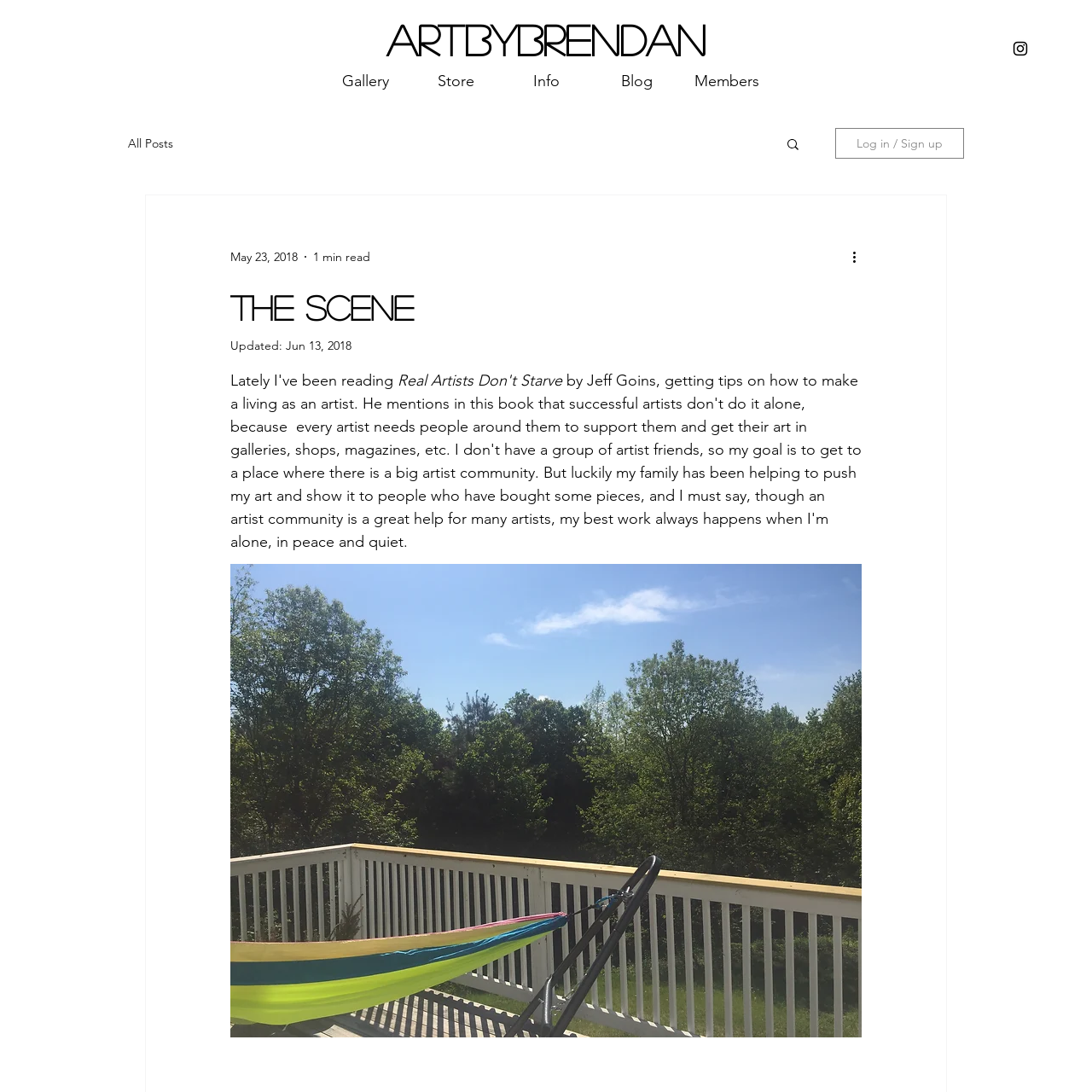Given the description of the UI element: "aria-label="Black Instagram Icon"", predict the bounding box coordinates in the form of [left, top, right, bottom], with each value being a float between 0 and 1.

[0.926, 0.036, 0.943, 0.053]